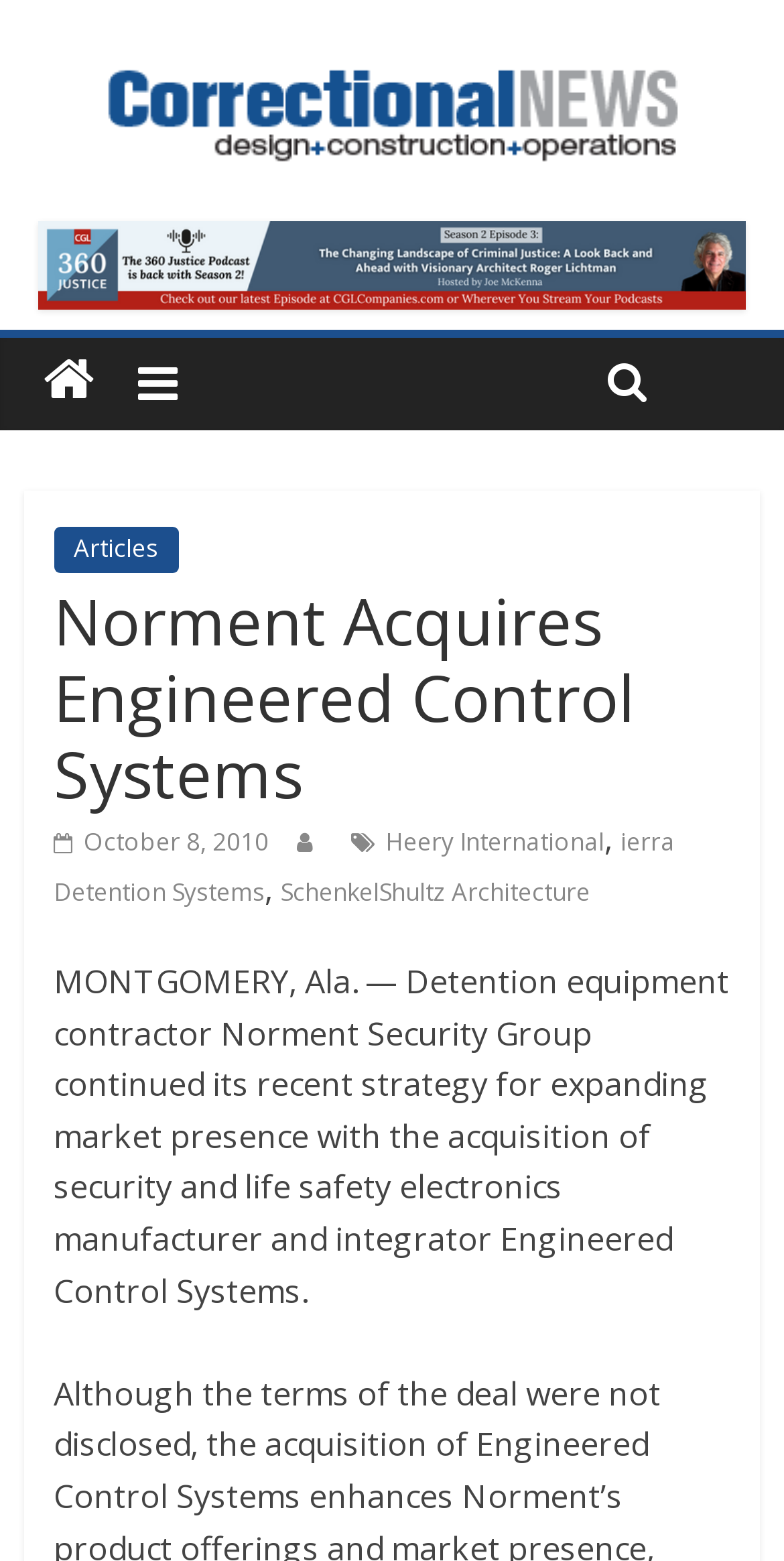Describe all the visual and textual components of the webpage comprehensively.

The webpage appears to be an article page from "Correctional News" with a focus on the acquisition of Engineered Control Systems by Norment Security Group. 

At the top of the page, there is a logo of "Correctional News" accompanied by a link to the website. Below the logo, there is a horizontal section with a few links, including one with a font awesome icon, and a heading with another font awesome icon. 

To the right of the heading, there are links to "Articles" and a non-clickable text element with a single whitespace character. 

The main content of the page is divided into two sections. The first section has a heading that reads "Norment Acquires Engineered Control Systems" and is followed by a link with the date "October 8, 2010". 

Below the date, there are three links to companies: "Heery International", "Sierra Detention Systems", and "SchenkelShultz Architecture", separated by commas. 

The second section of the main content is a block of text that summarizes the acquisition, stating that Norment Security Group has continued its strategy for expanding market presence with the acquisition of Engineered Control Systems.